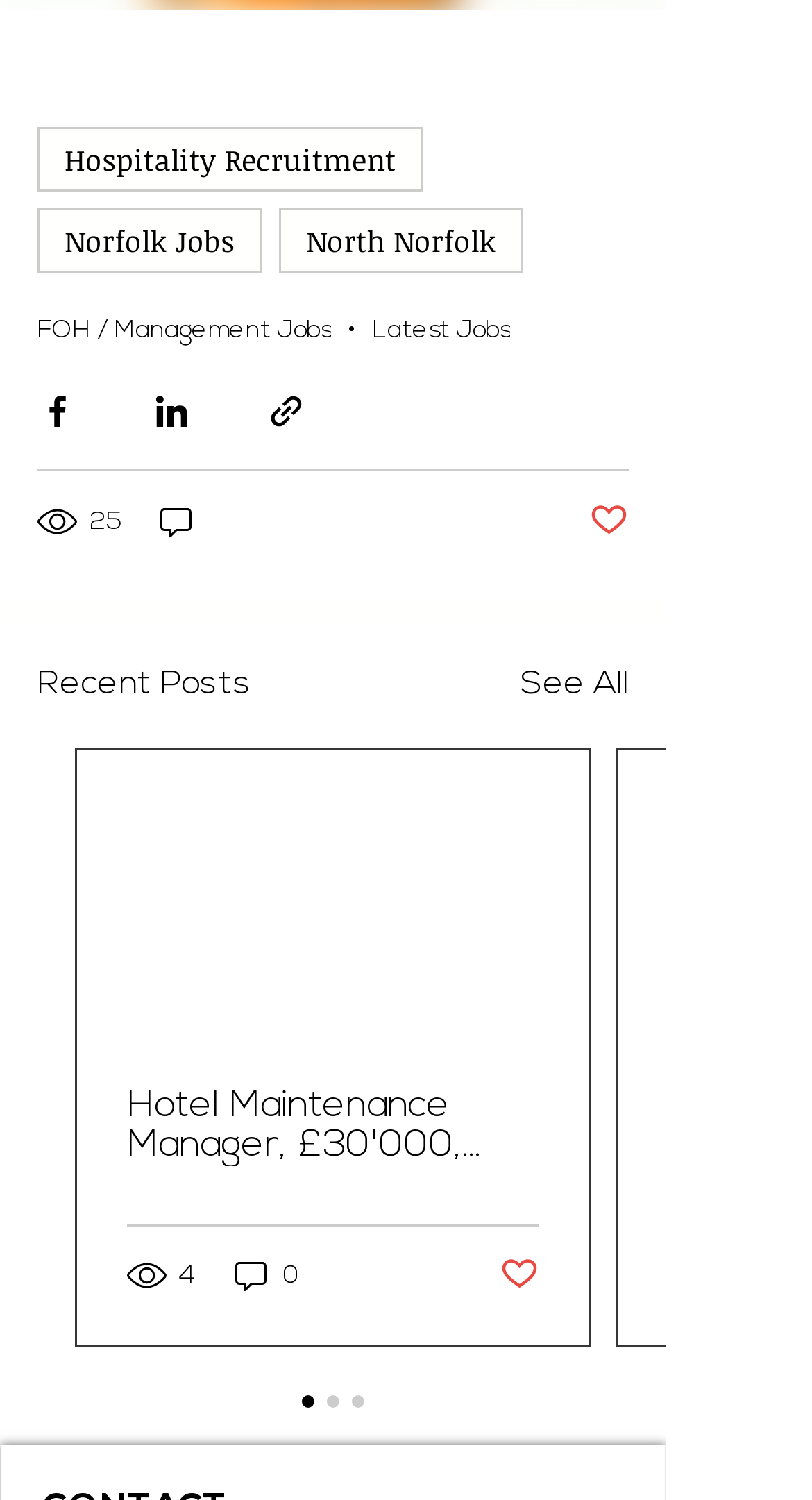Based on the element description "0", predict the bounding box coordinates of the UI element.

[0.285, 0.838, 0.374, 0.864]